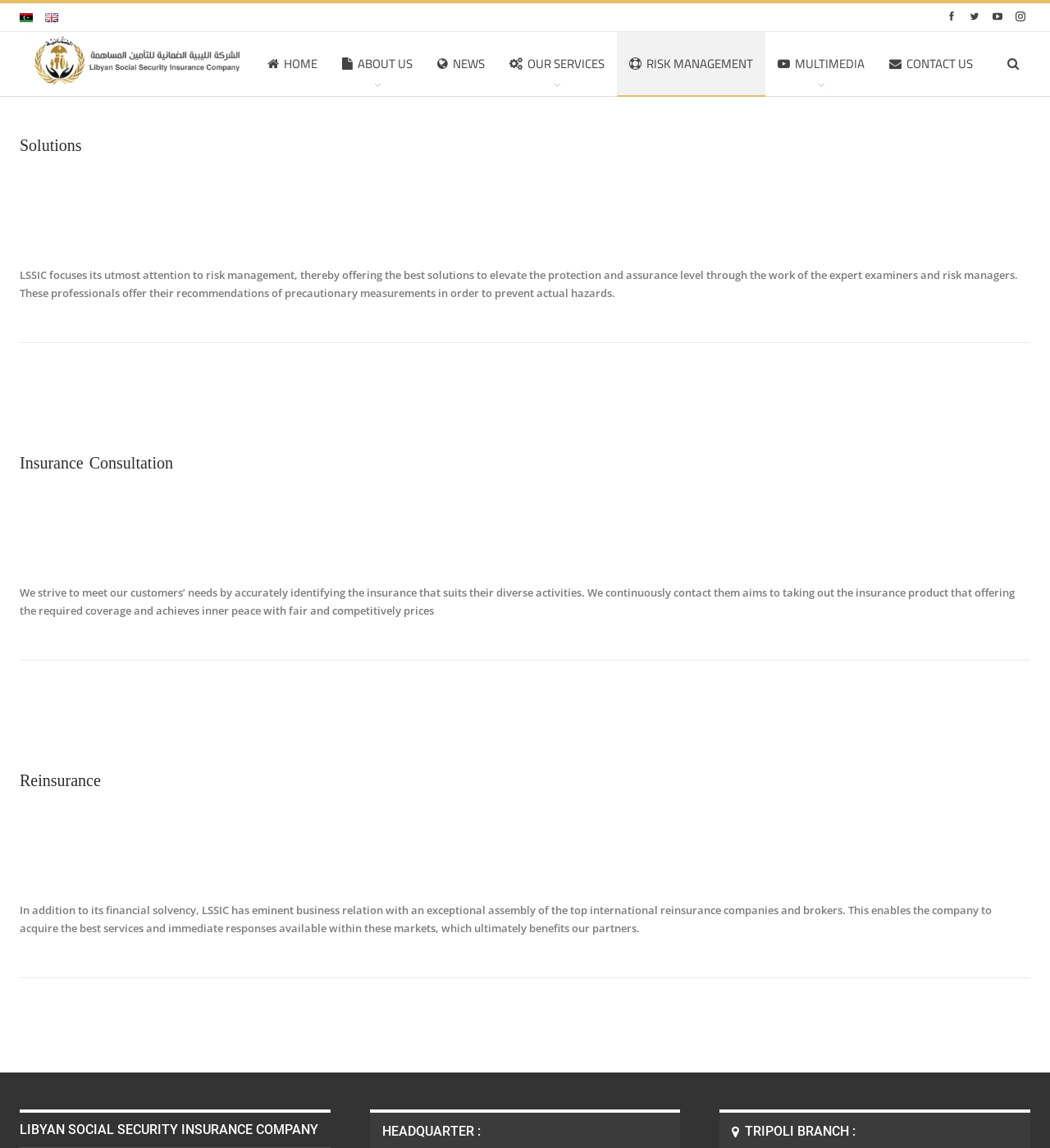Please specify the bounding box coordinates of the clickable section necessary to execute the following command: "Share this on Facebook".

None